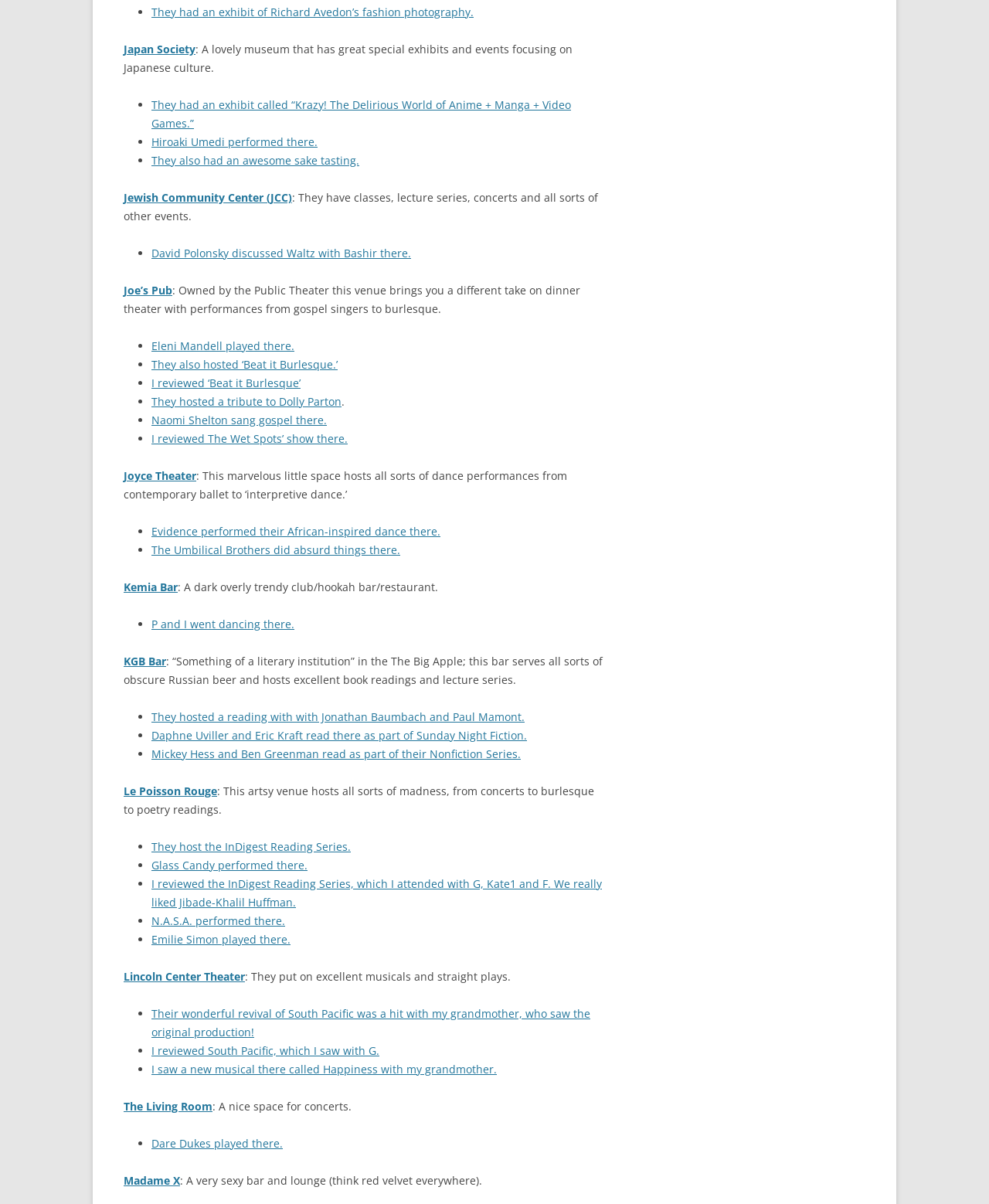Based on the element description, predict the bounding box coordinates (top-left x, top-left y, bottom-right x, bottom-right y) for the UI element in the screenshot: Kemia Bar

[0.125, 0.481, 0.18, 0.493]